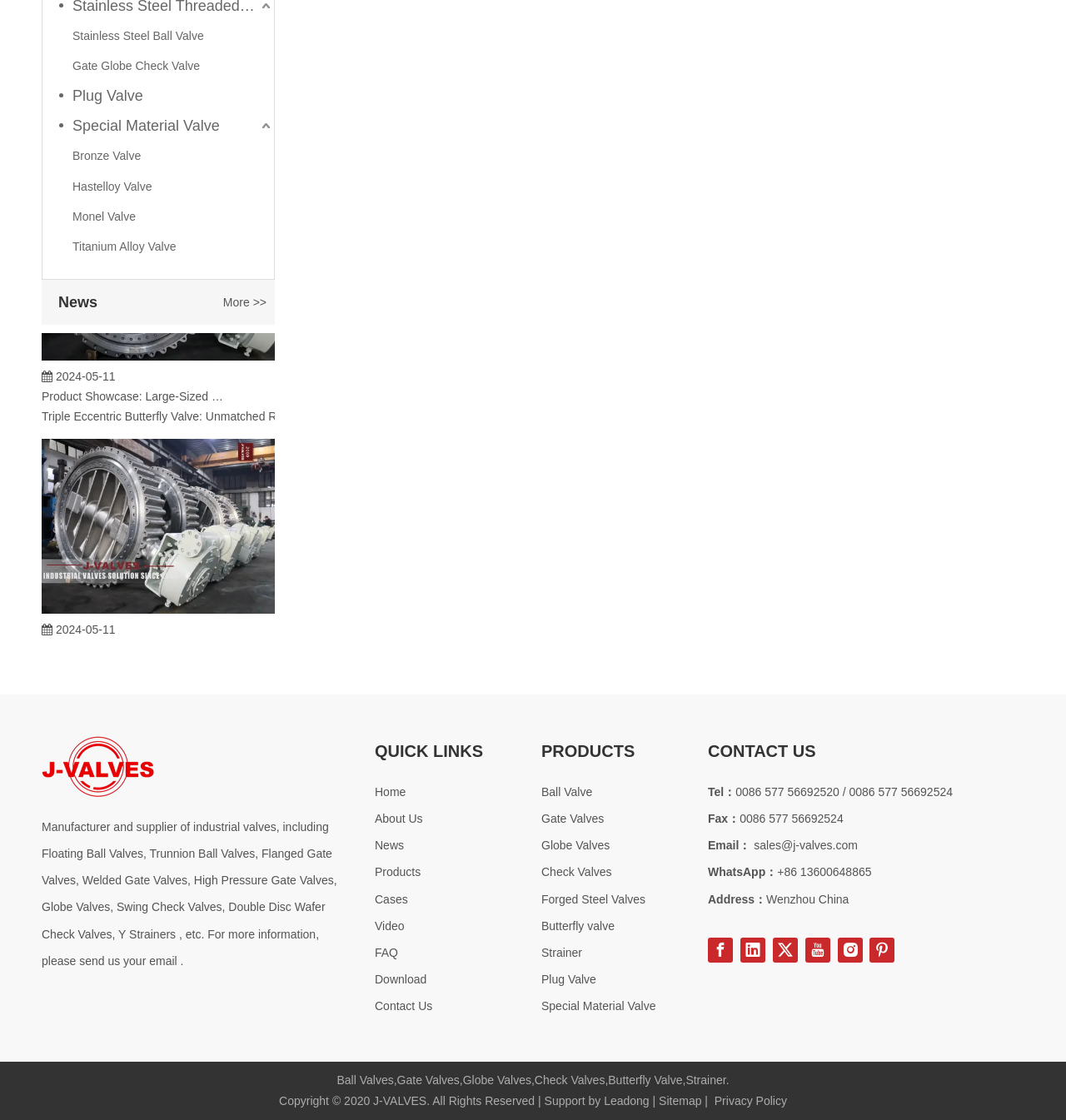Locate the bounding box coordinates of the element you need to click to accomplish the task described by this instruction: "Click on Stainless Steel Ball Valve".

[0.068, 0.018, 0.257, 0.045]